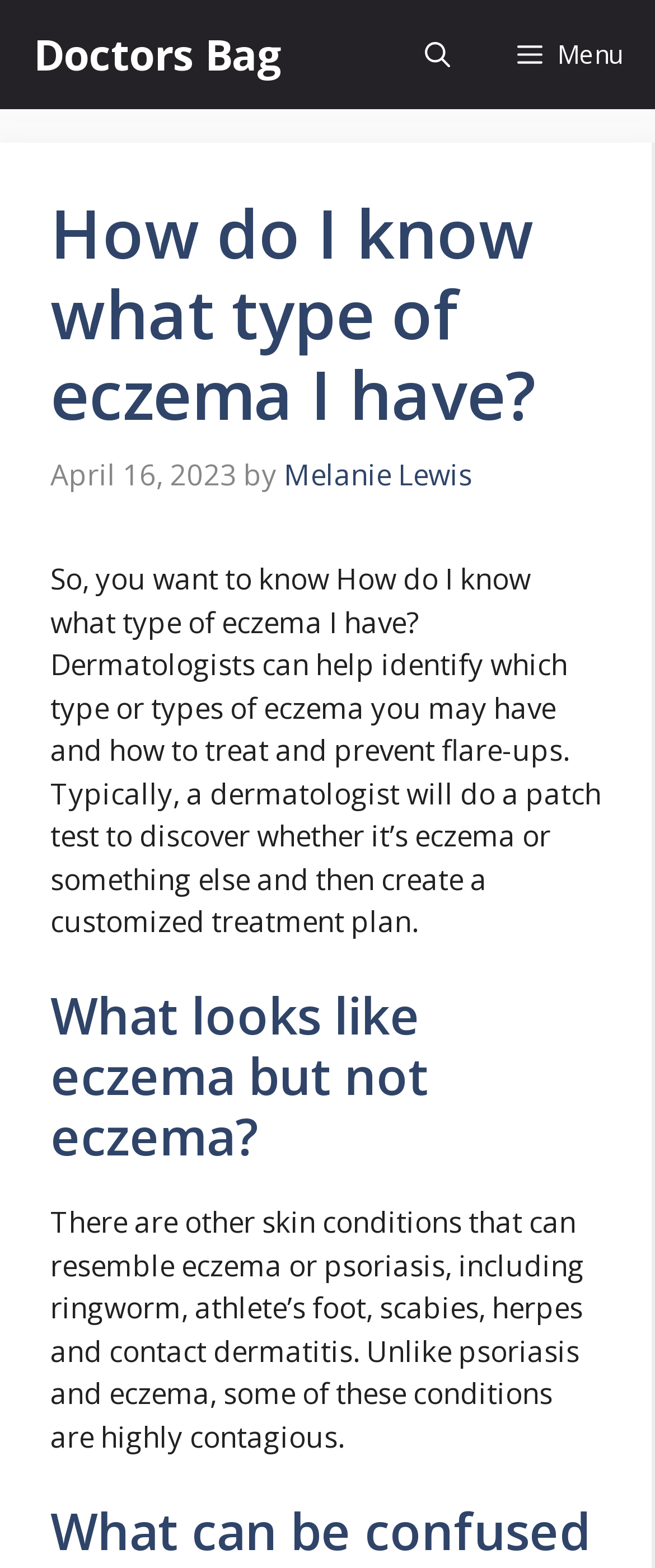Extract the main title from the webpage and generate its text.

How do I know what type of eczema I have?